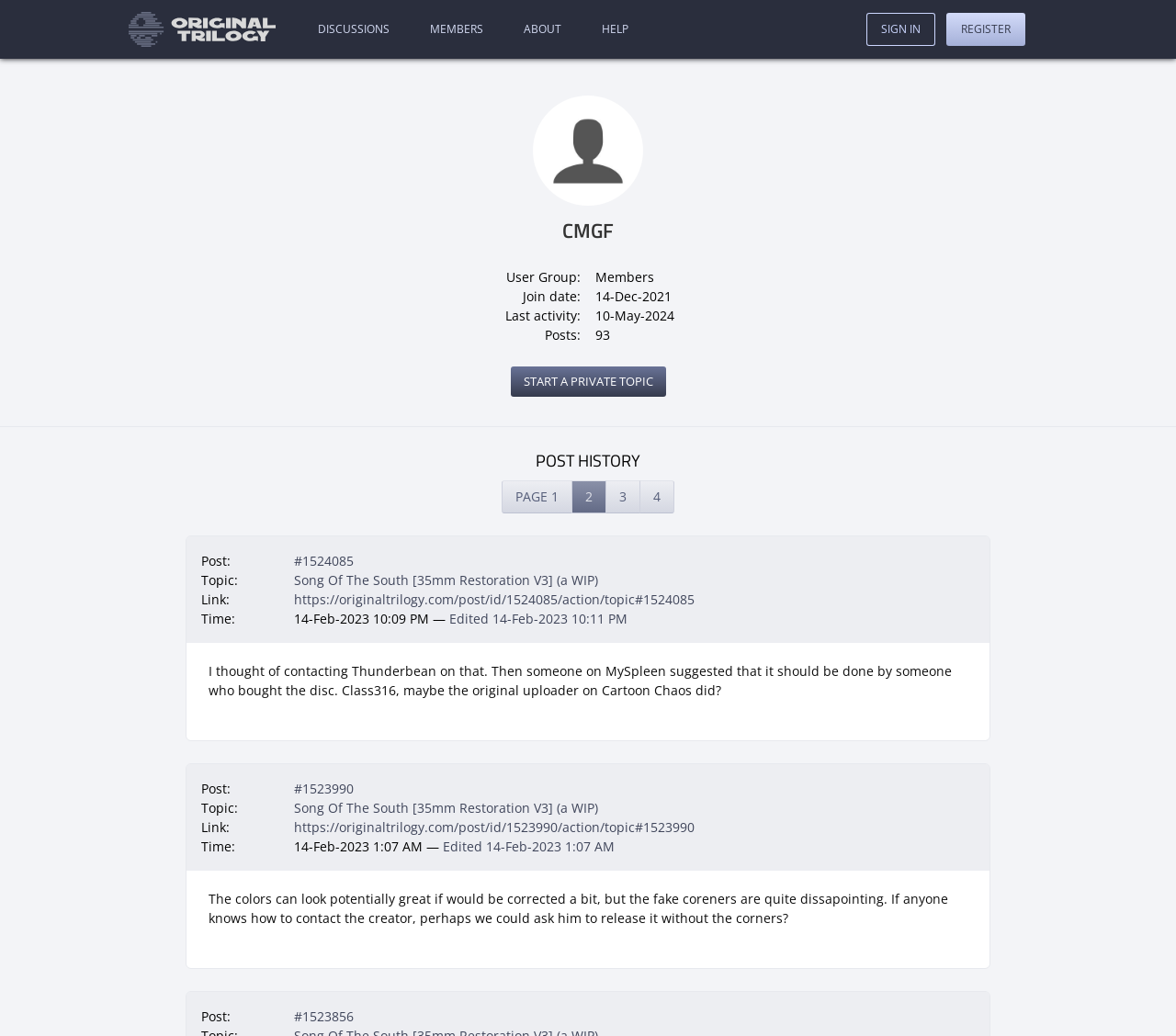What is the user group of CMGF? Analyze the screenshot and reply with just one word or a short phrase.

Members